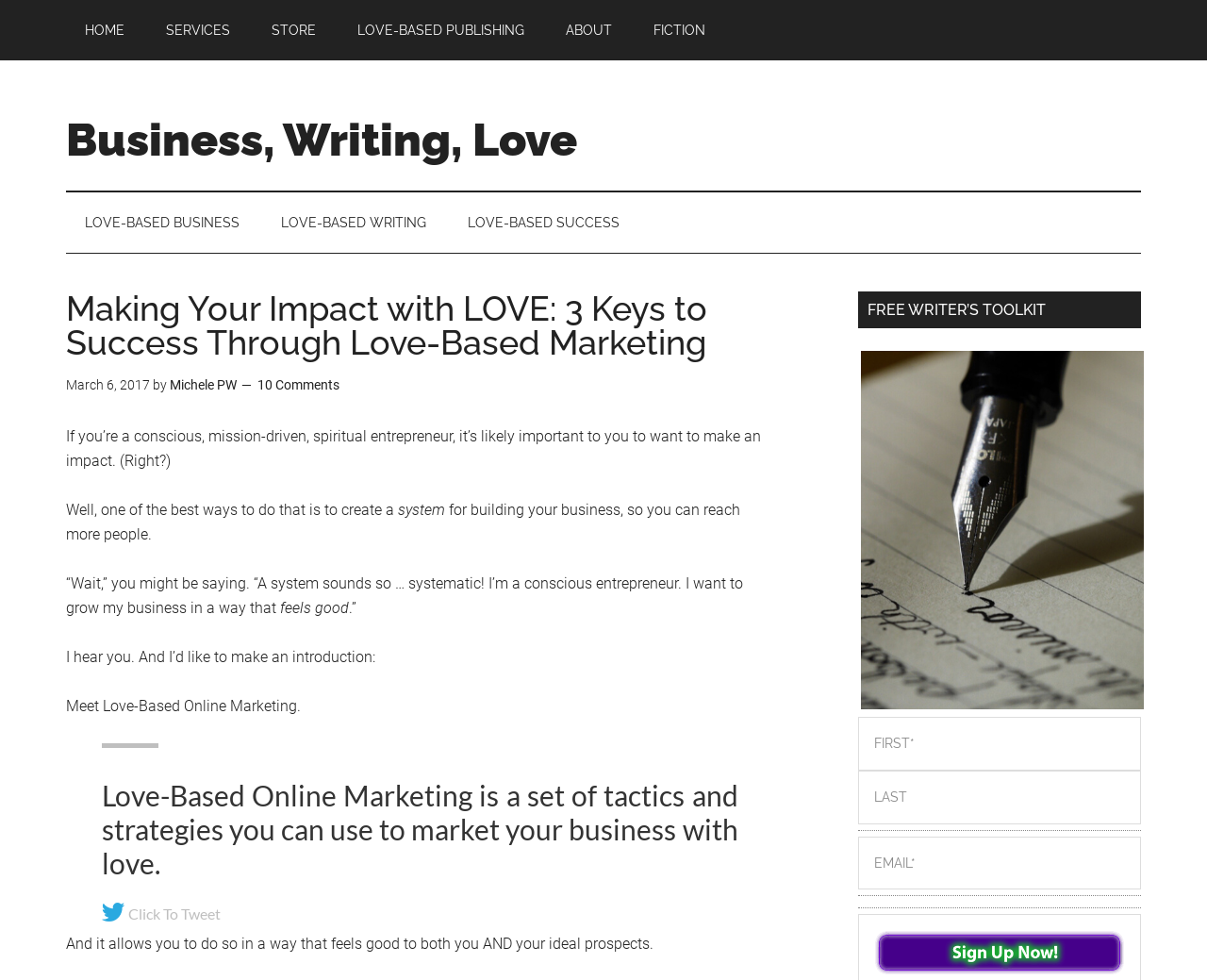Identify the bounding box coordinates for the element you need to click to achieve the following task: "Click on the 'HOME' link". Provide the bounding box coordinates as four float numbers between 0 and 1, in the form [left, top, right, bottom].

[0.055, 0.0, 0.119, 0.062]